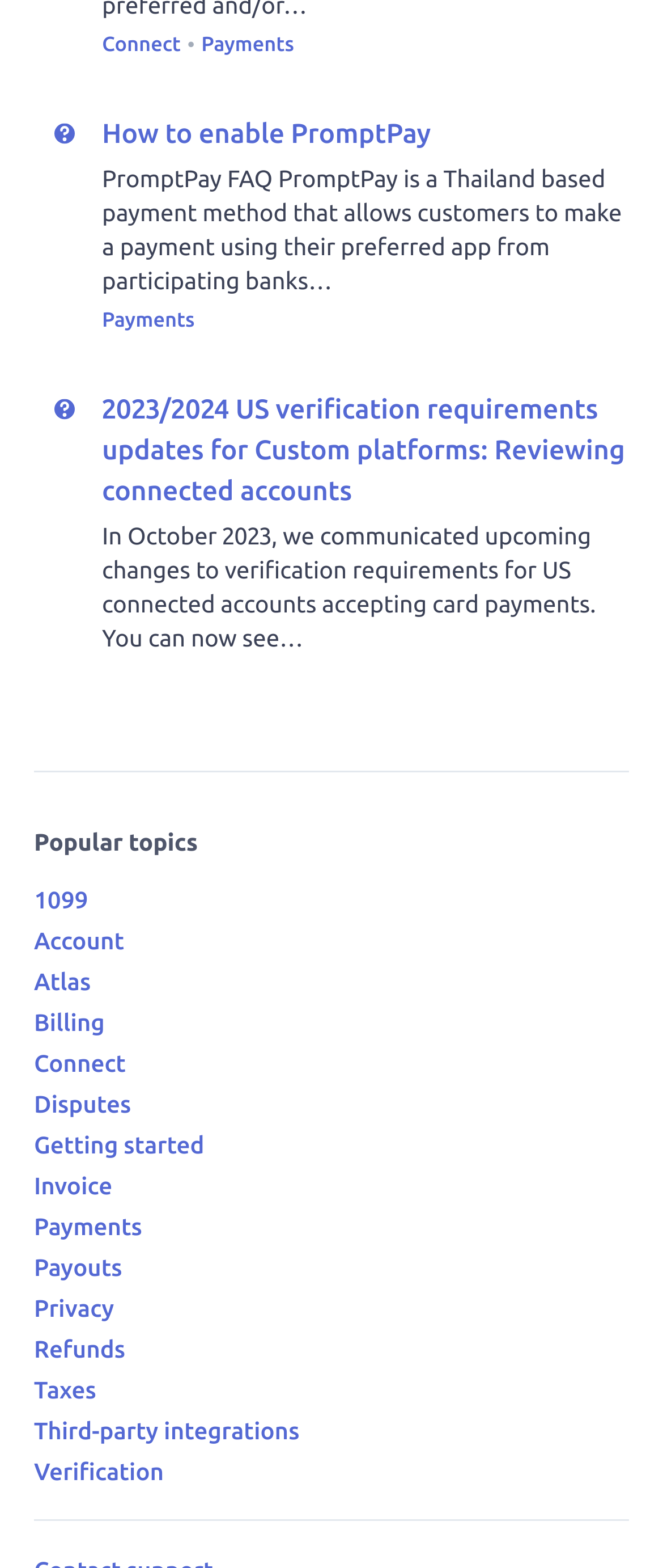Provide a one-word or short-phrase response to the question:
How many links are there under the 'Popular topics' section?

15